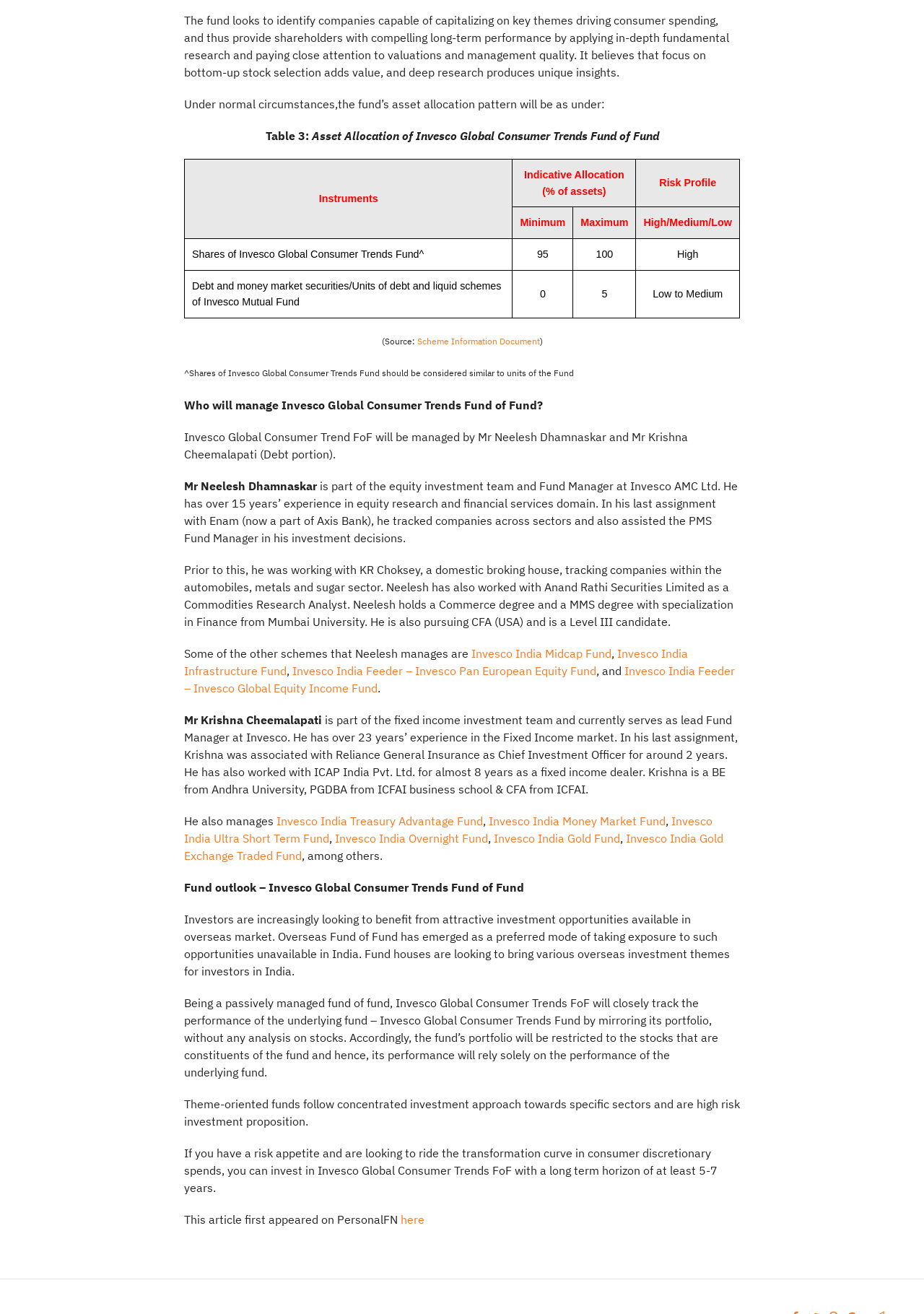Respond with a single word or phrase to the following question: What is the minimum indicative allocation of shares of Invesco Global Consumer Trends Fund?

95%